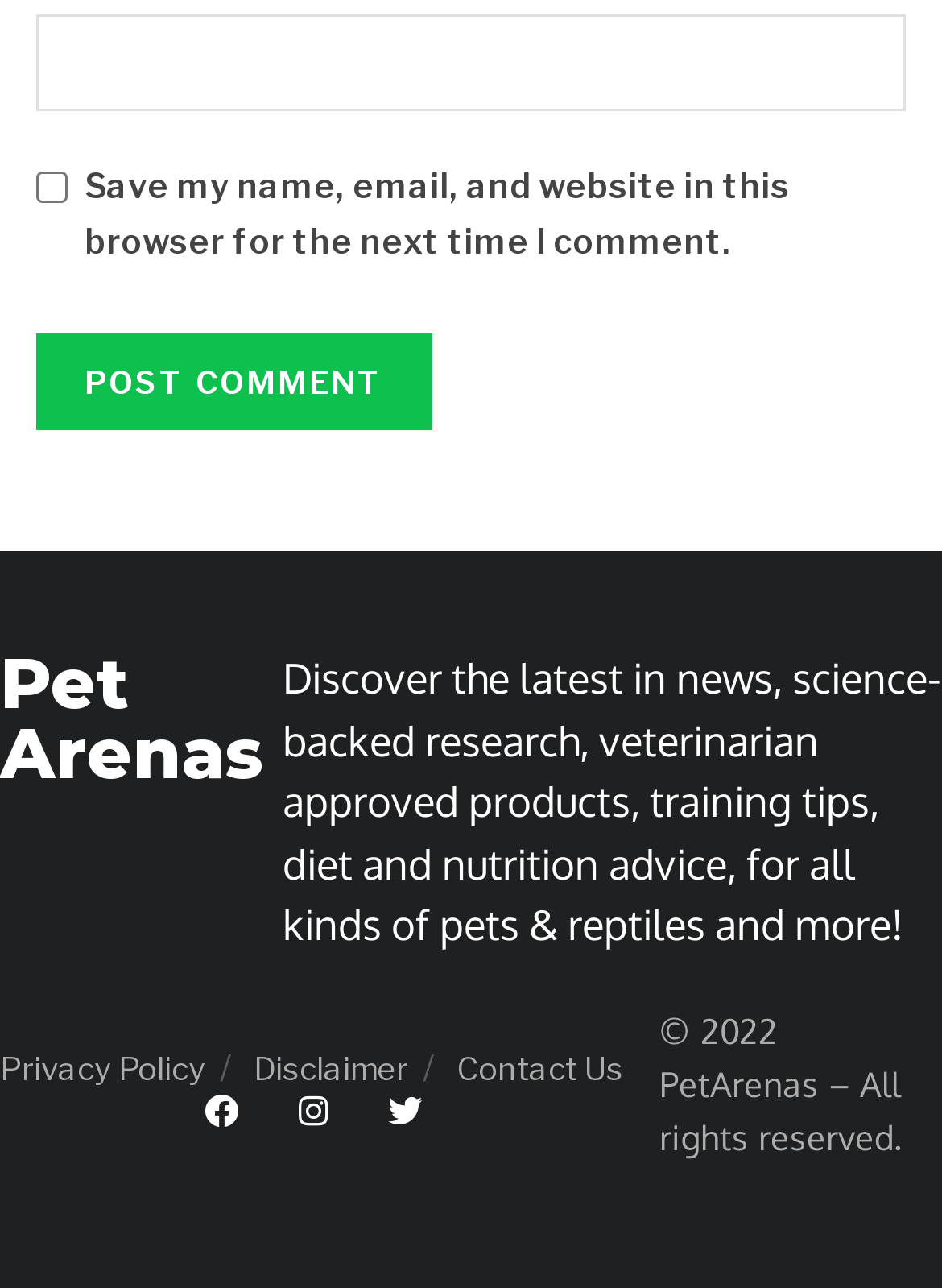Using the elements shown in the image, answer the question comprehensively: How many links are available at the bottom of the page?

There are three links at the bottom of the page: 'Privacy Policy', 'Disclaimer', and 'Contact Us'.